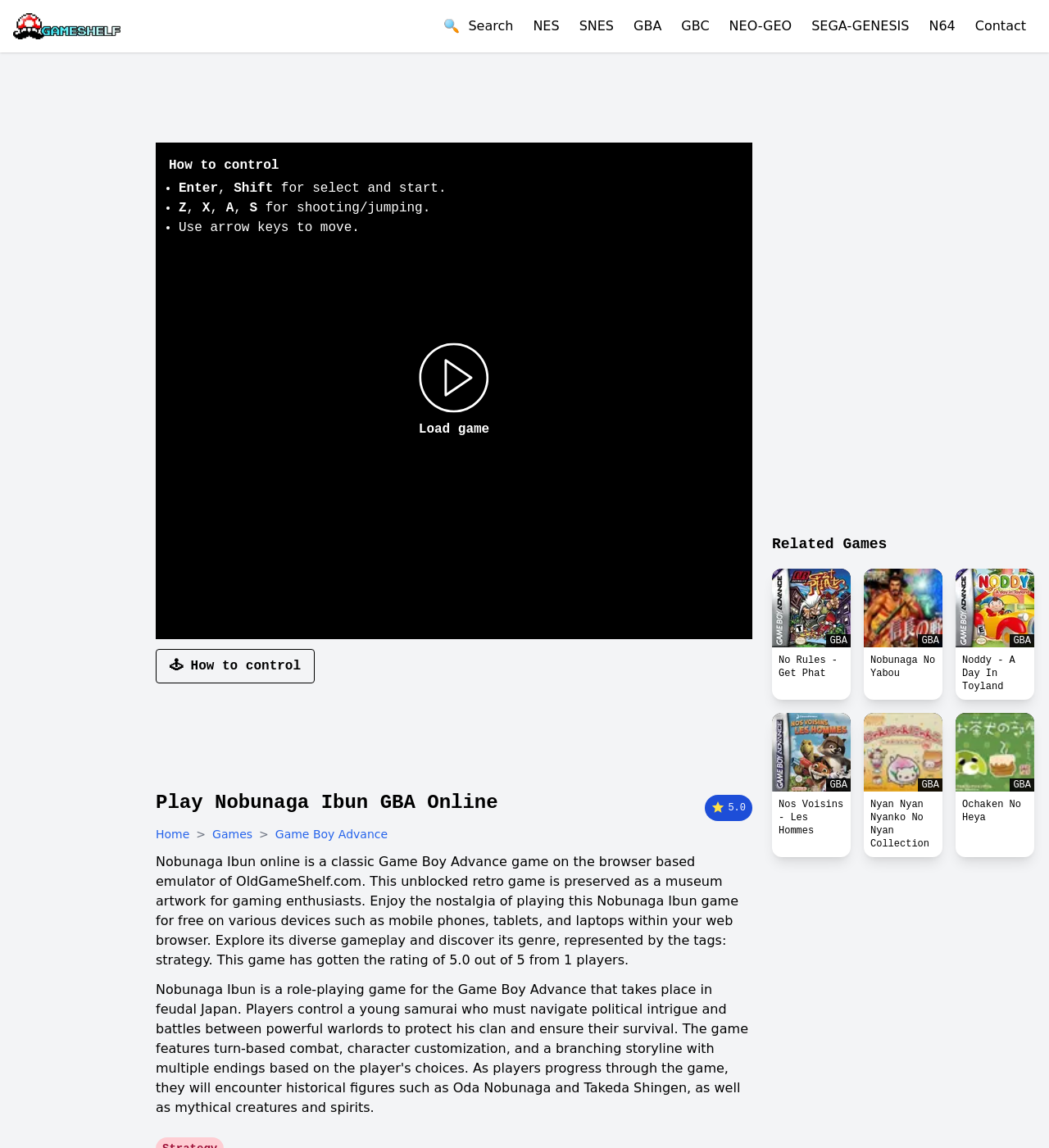Please identify the bounding box coordinates of the element that needs to be clicked to execute the following command: "View Nobunaga Ibun game details". Provide the bounding box using four float numbers between 0 and 1, formatted as [left, top, right, bottom].

[0.148, 0.688, 0.475, 0.711]